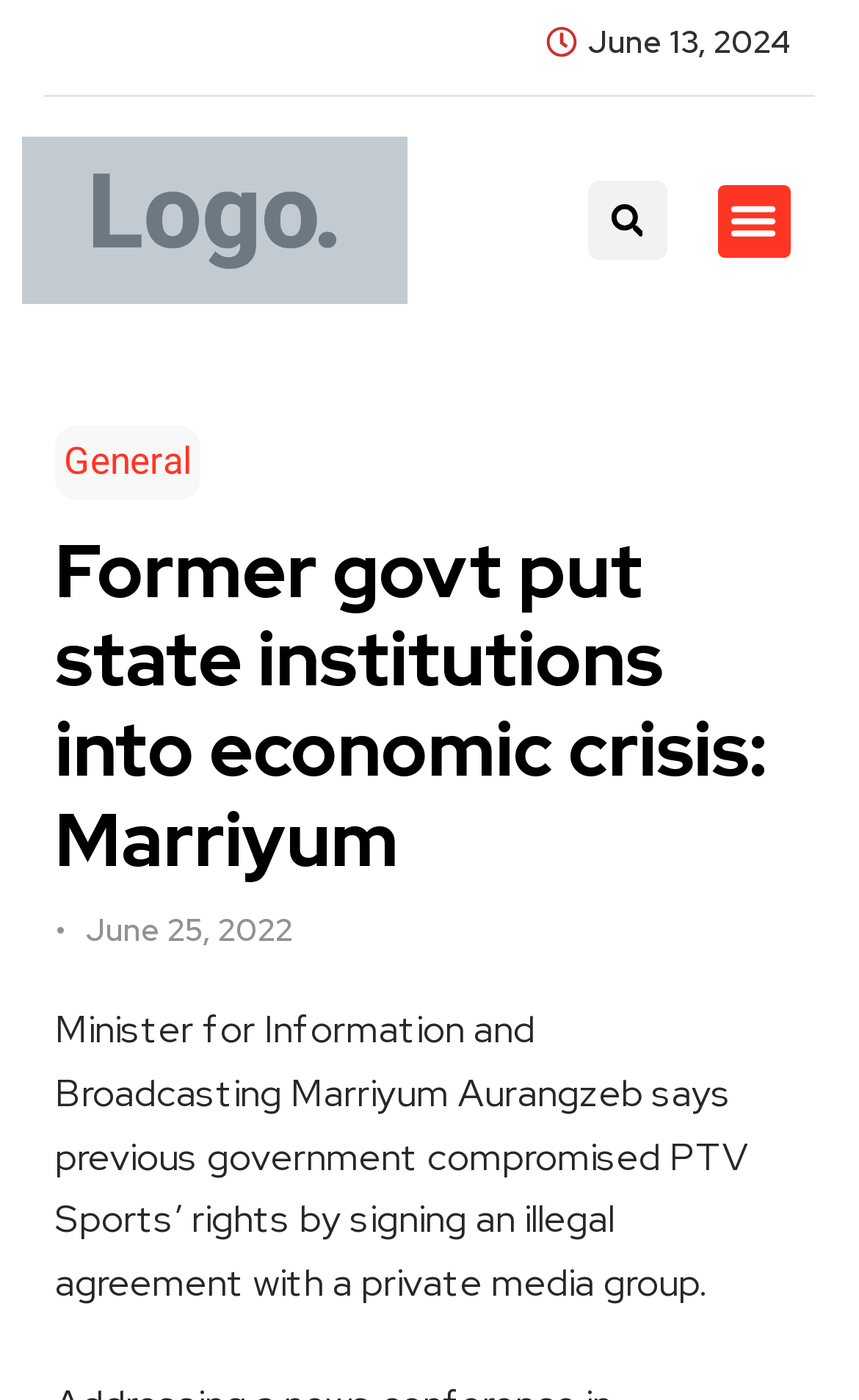Describe all the visual and textual components of the webpage comprehensively.

The webpage appears to be a news article page. At the top, there is a date "June 13, 2024" displayed prominently. Below the date, there is a link on the left side, and a search bar with a "Search" button on the right side. Next to the search bar, there is a "Menu Toggle" button.

The main content of the page is divided into sections. The first section has a heading "Former govt put state institutions into economic crisis: Marriyum" which spans almost the entire width of the page. Below the heading, there is a link "General" on the left side, and another link with a date "June 25, 2022" on the right side.

The main article text is displayed below, which summarizes the statement of Minister for Information and Broadcasting Marriyum Aurangzeb, stating that the previous government compromised PTV Sports' rights by signing an illegal agreement with a private media group.